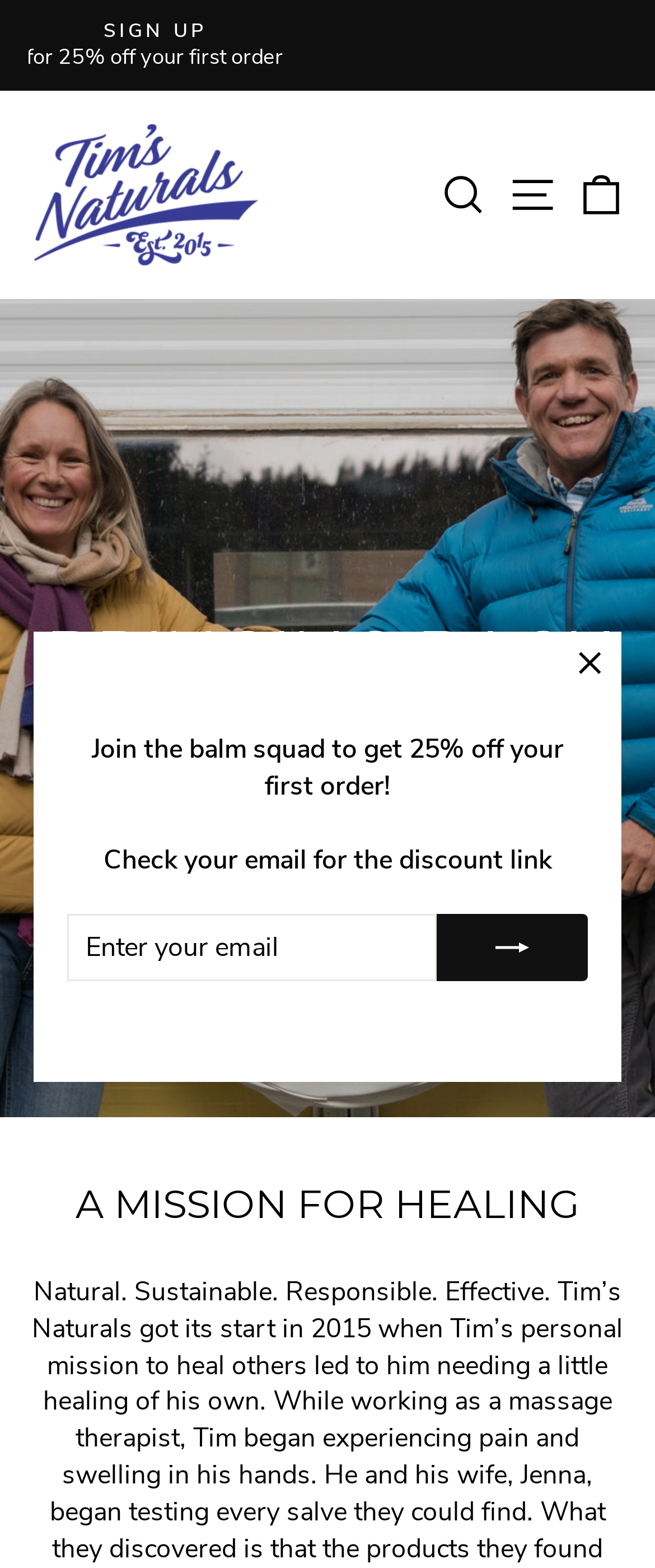Using the provided element description: "icon-search Search", identify the bounding box coordinates. The coordinates should be four floats between 0 and 1 in the order [left, top, right, bottom].

[0.65, 0.1, 0.765, 0.148]